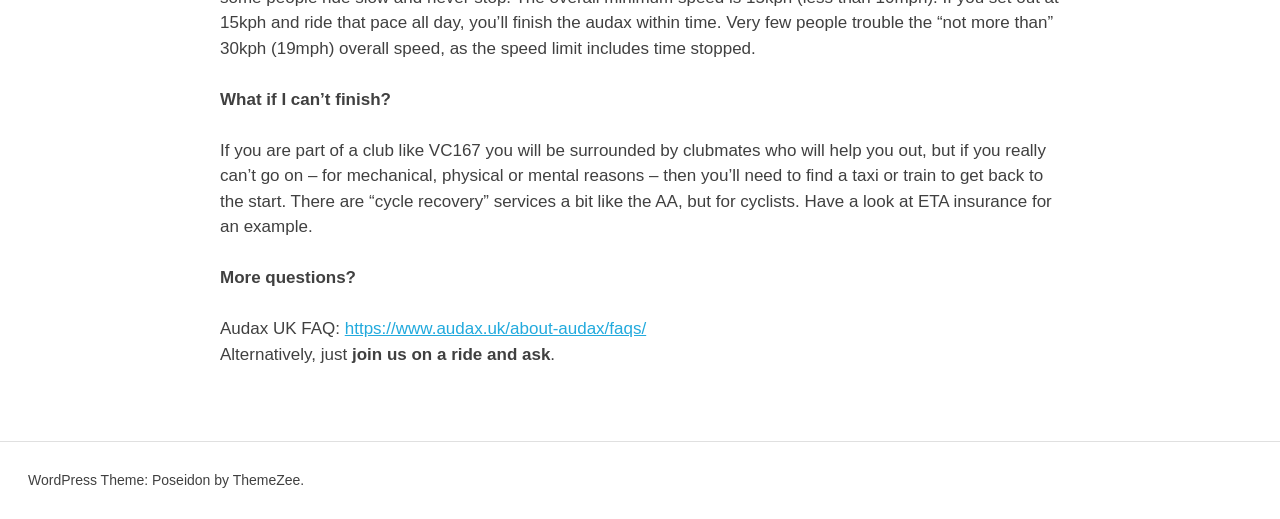Where can you find more FAQs about Audax UK?
Respond with a short answer, either a single word or a phrase, based on the image.

Audax UK FAQ page